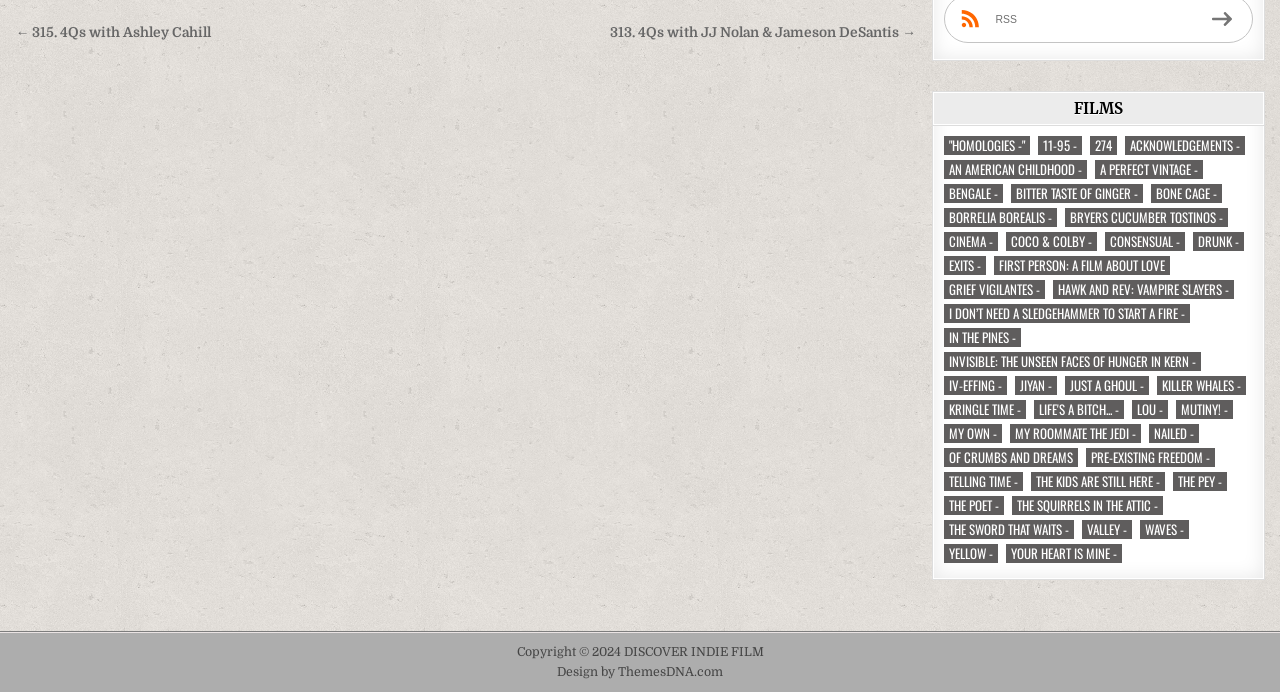Highlight the bounding box of the UI element that corresponds to this description: "Telling Time -".

[0.738, 0.682, 0.8, 0.71]